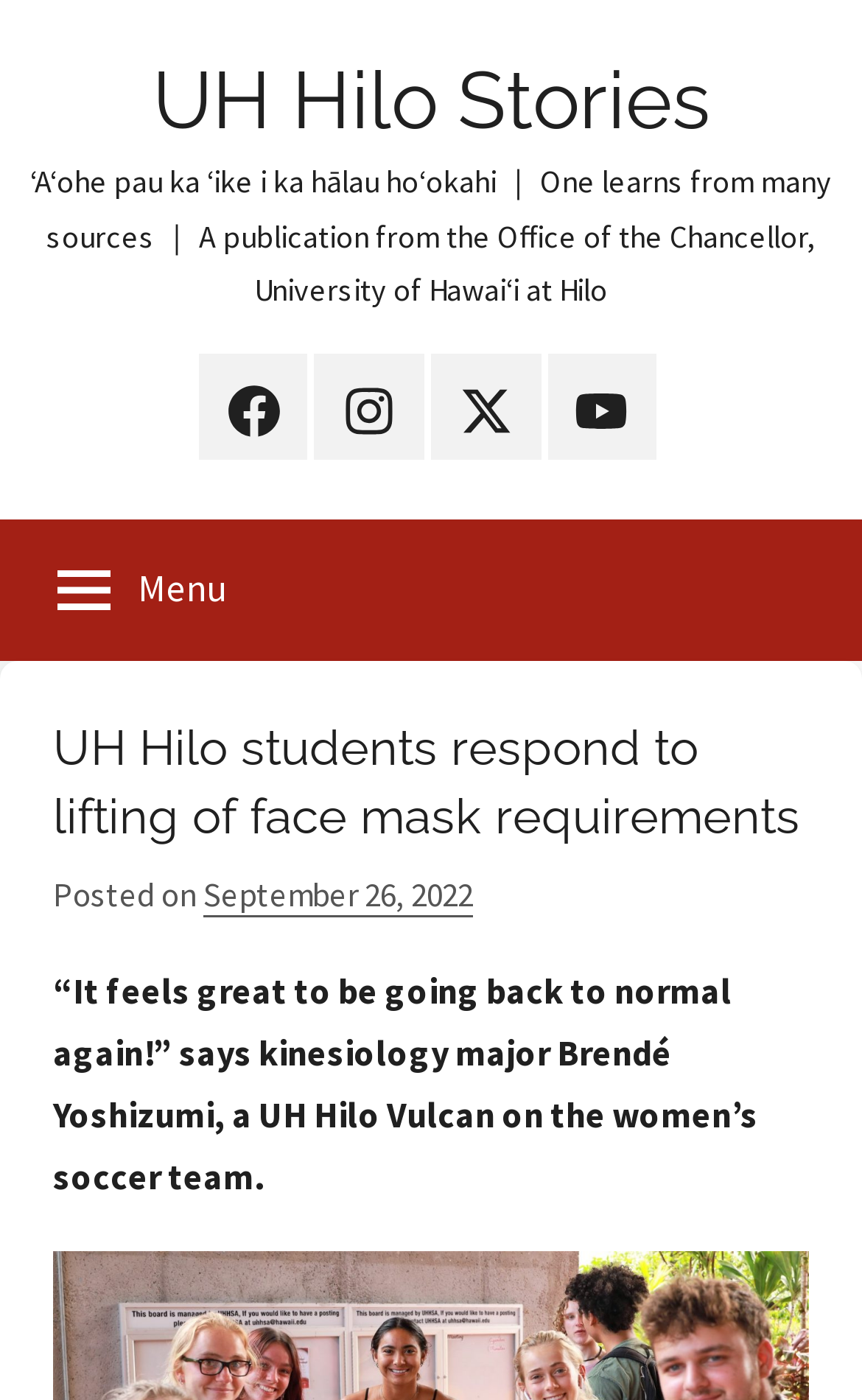Identify the bounding box coordinates necessary to click and complete the given instruction: "Read the article posted on September 26, 2022".

[0.236, 0.623, 0.549, 0.655]